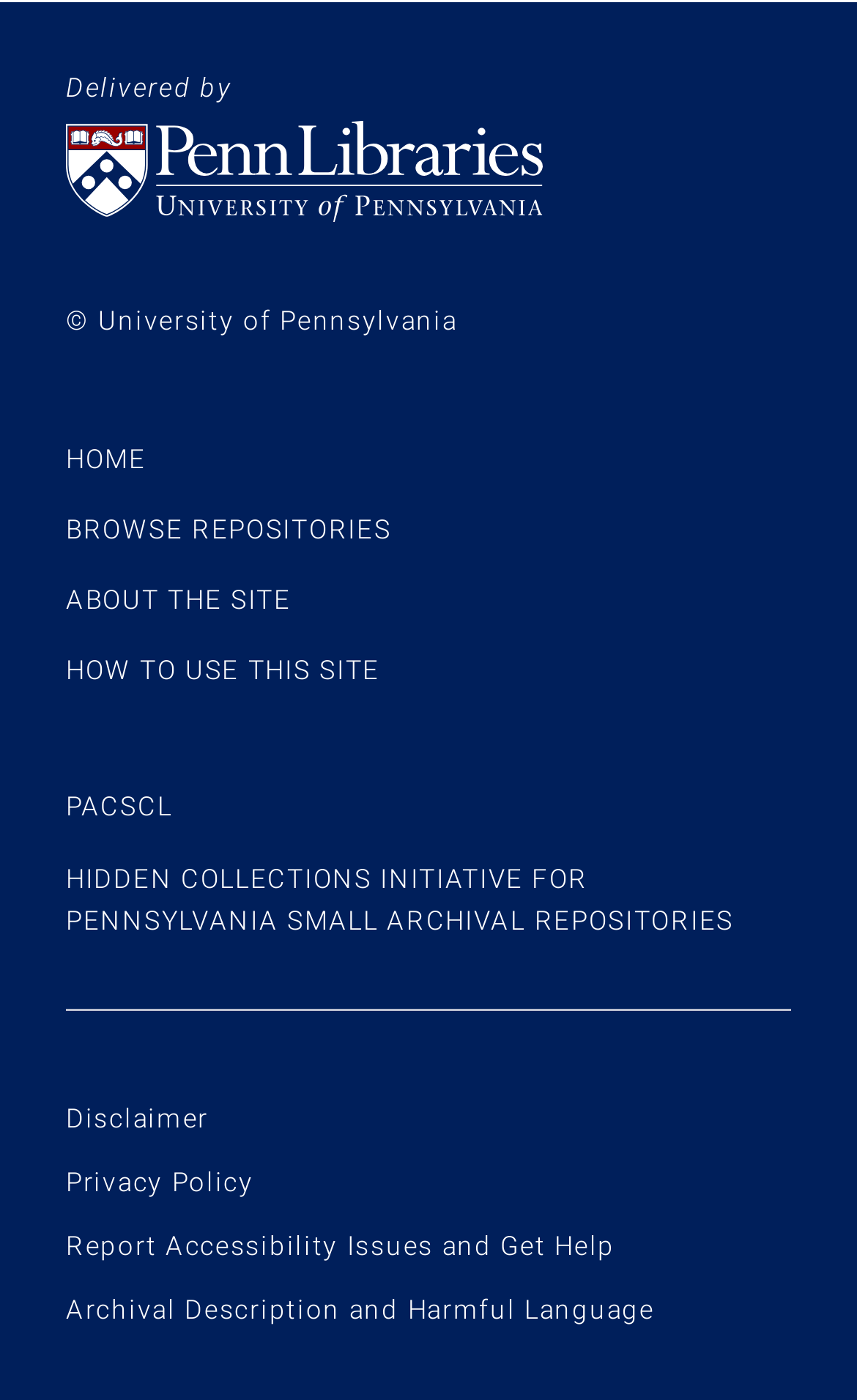Locate the bounding box coordinates of the segment that needs to be clicked to meet this instruction: "Go to University of Pennsylvania Libraries homepage".

[0.077, 0.087, 0.923, 0.159]